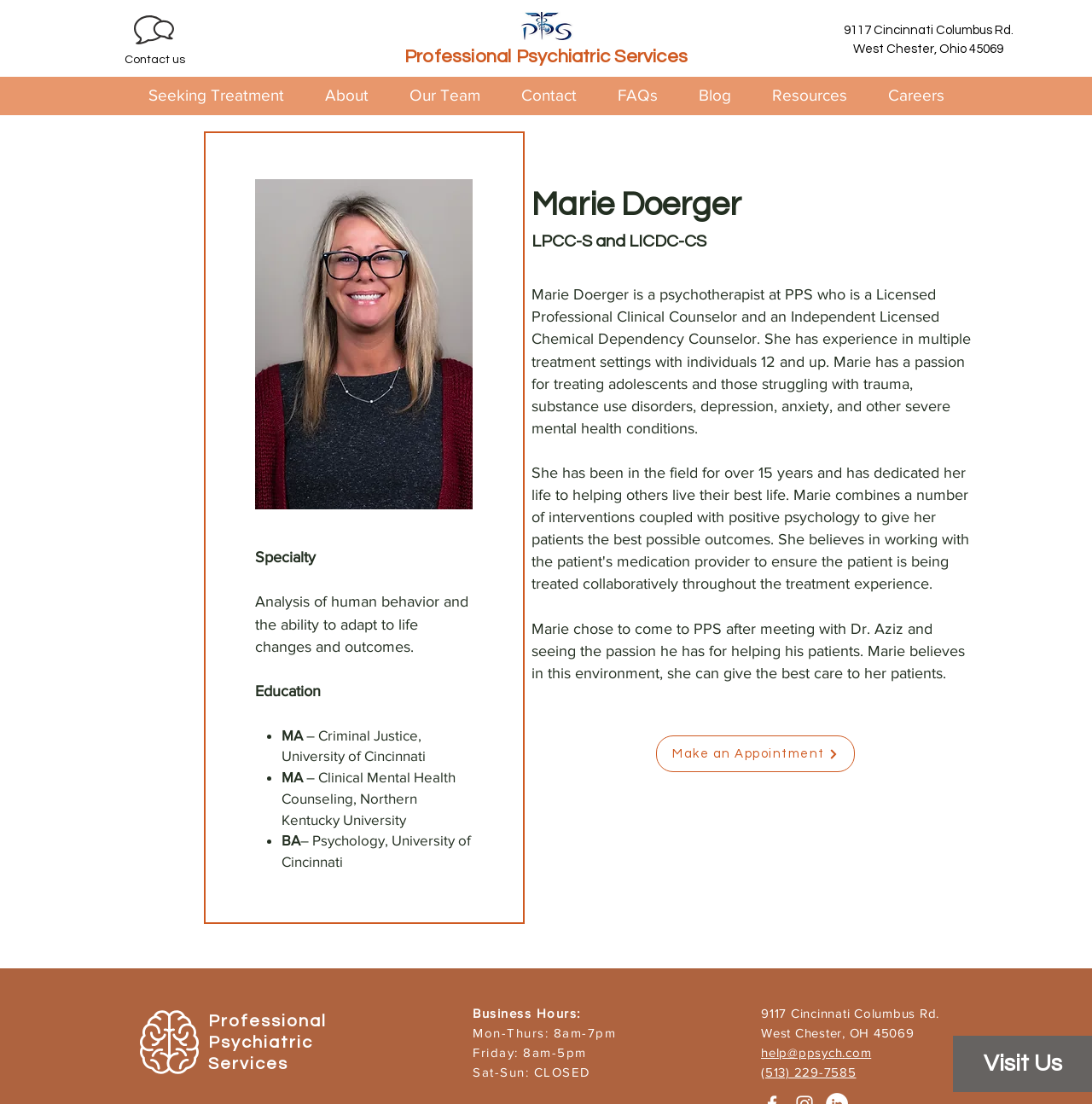Locate the bounding box coordinates of the element to click to perform the following action: 'Click Contact Us'. The coordinates should be given as four float values between 0 and 1, in the form of [left, top, right, bottom].

[0.123, 0.014, 0.159, 0.04]